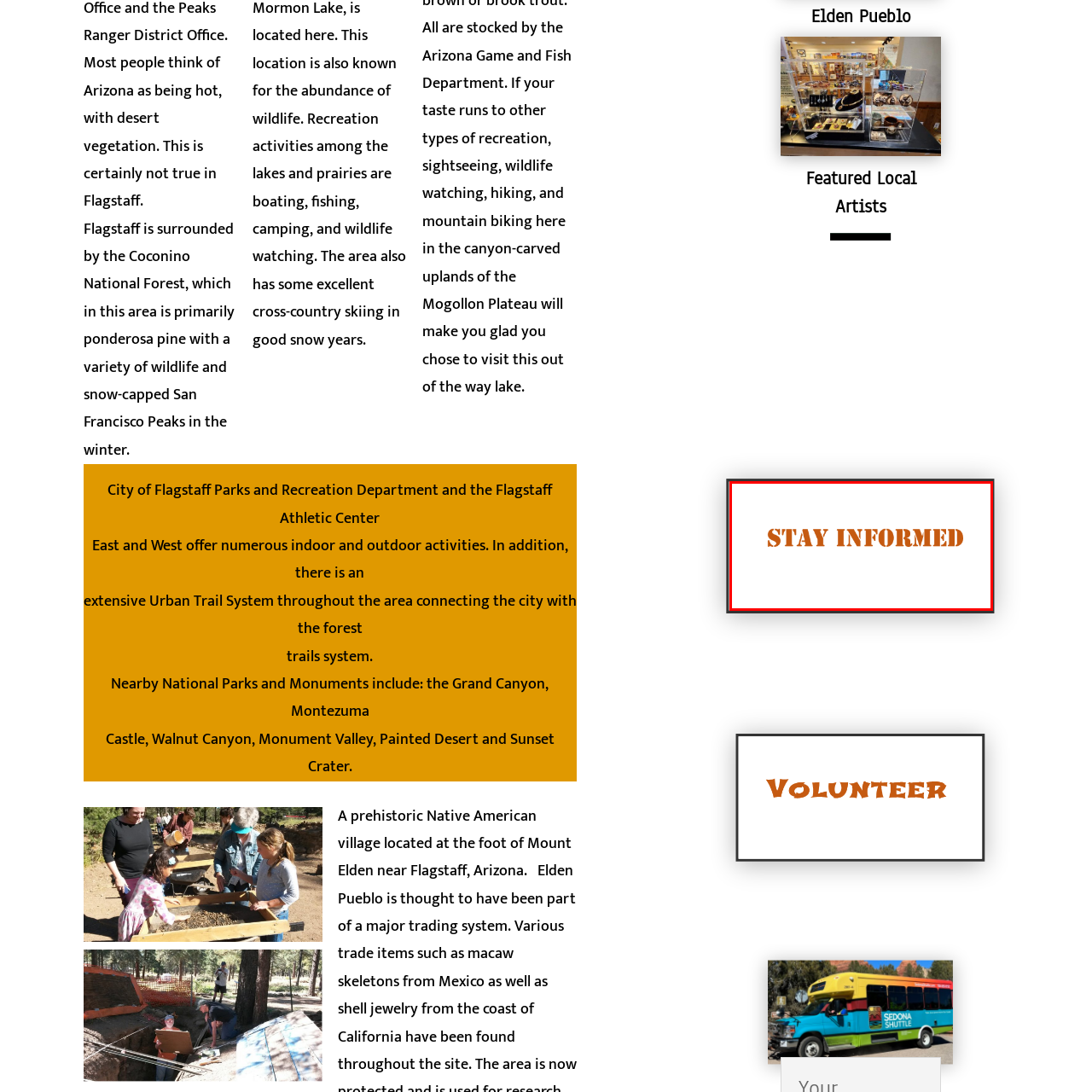Refer to the image encased in the red bounding box and answer the subsequent question with a single word or phrase:
What type of initiatives is the design suitable for?

News, education, or community engagement